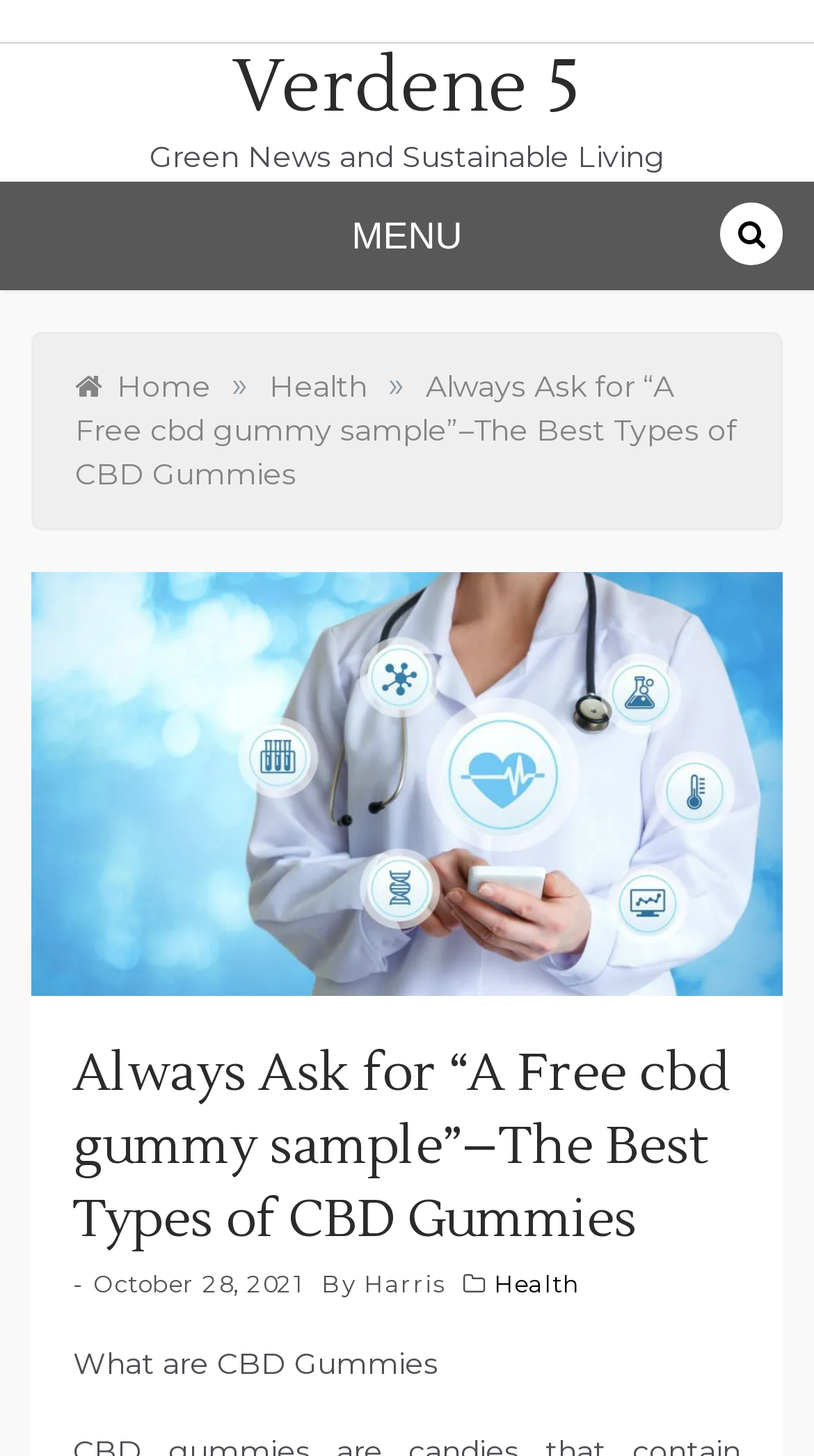What is the category of the article?
Using the image as a reference, answer the question with a short word or phrase.

Health